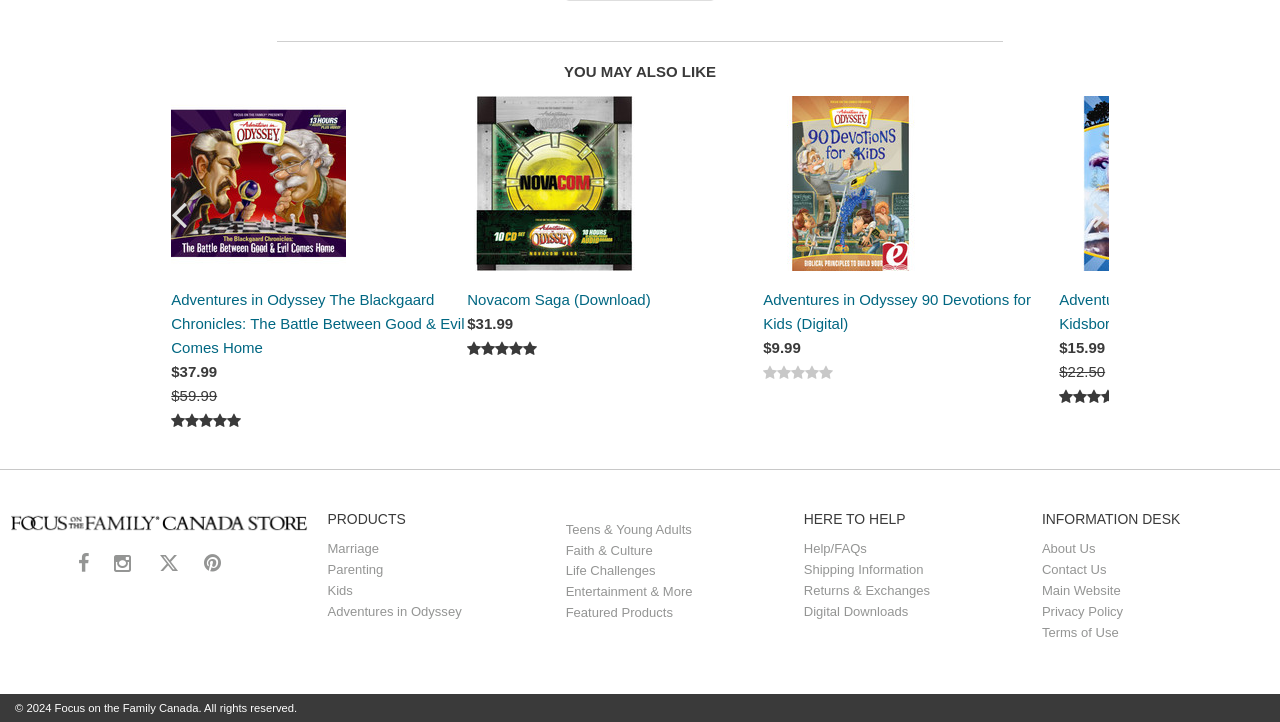Provide the bounding box coordinates for the UI element that is described by this text: "parent_node: Novacom Saga (Download)". The coordinates should be in the form of four float numbers between 0 and 1: [left, top, right, bottom].

[0.365, 0.268, 0.596, 0.476]